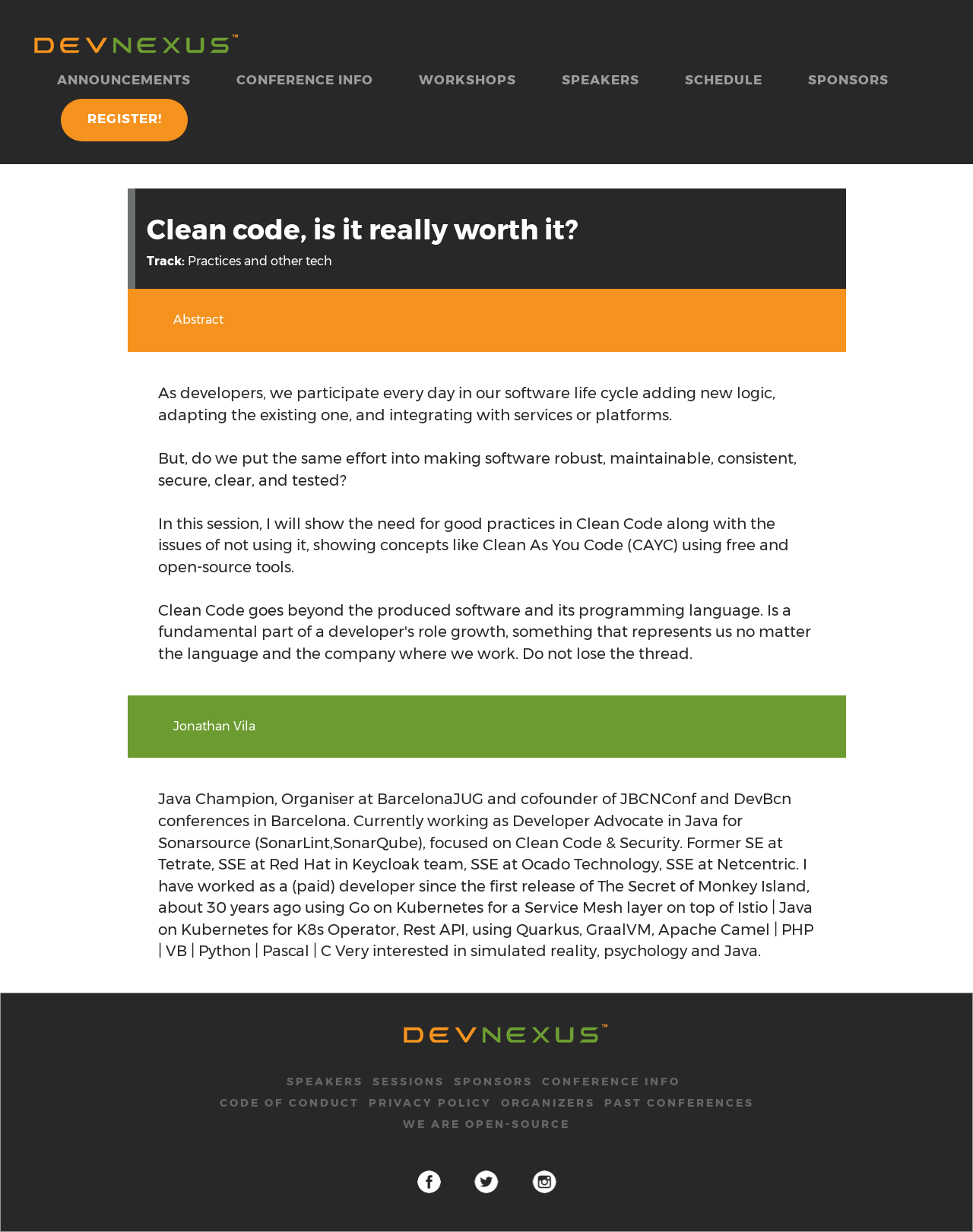Locate the bounding box coordinates of the clickable region necessary to complete the following instruction: "Click on the DevNexus link". Provide the coordinates in the format of four float numbers between 0 and 1, i.e., [left, top, right, bottom].

[0.023, 0.019, 0.256, 0.049]